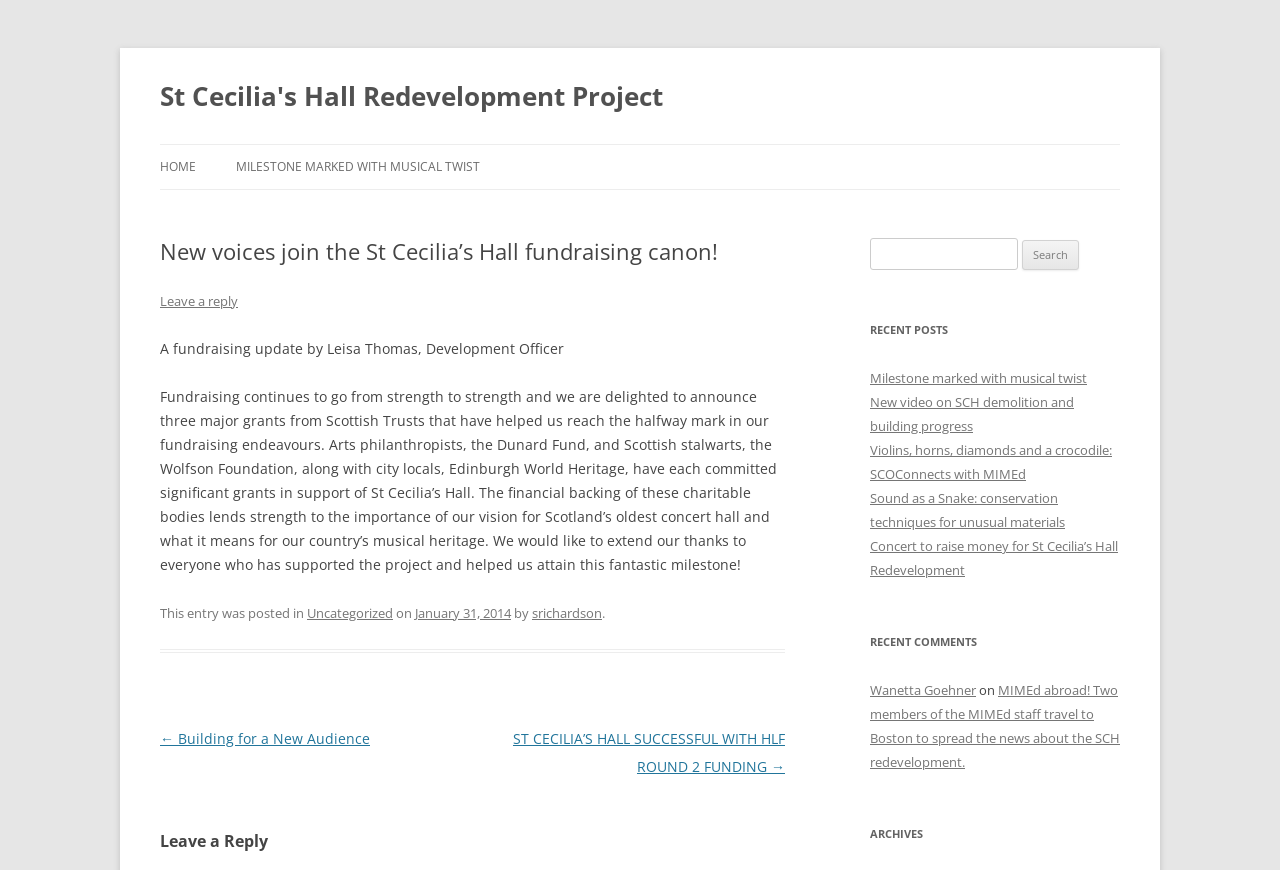Please locate the clickable area by providing the bounding box coordinates to follow this instruction: "Download Ford Mustang Logo".

None